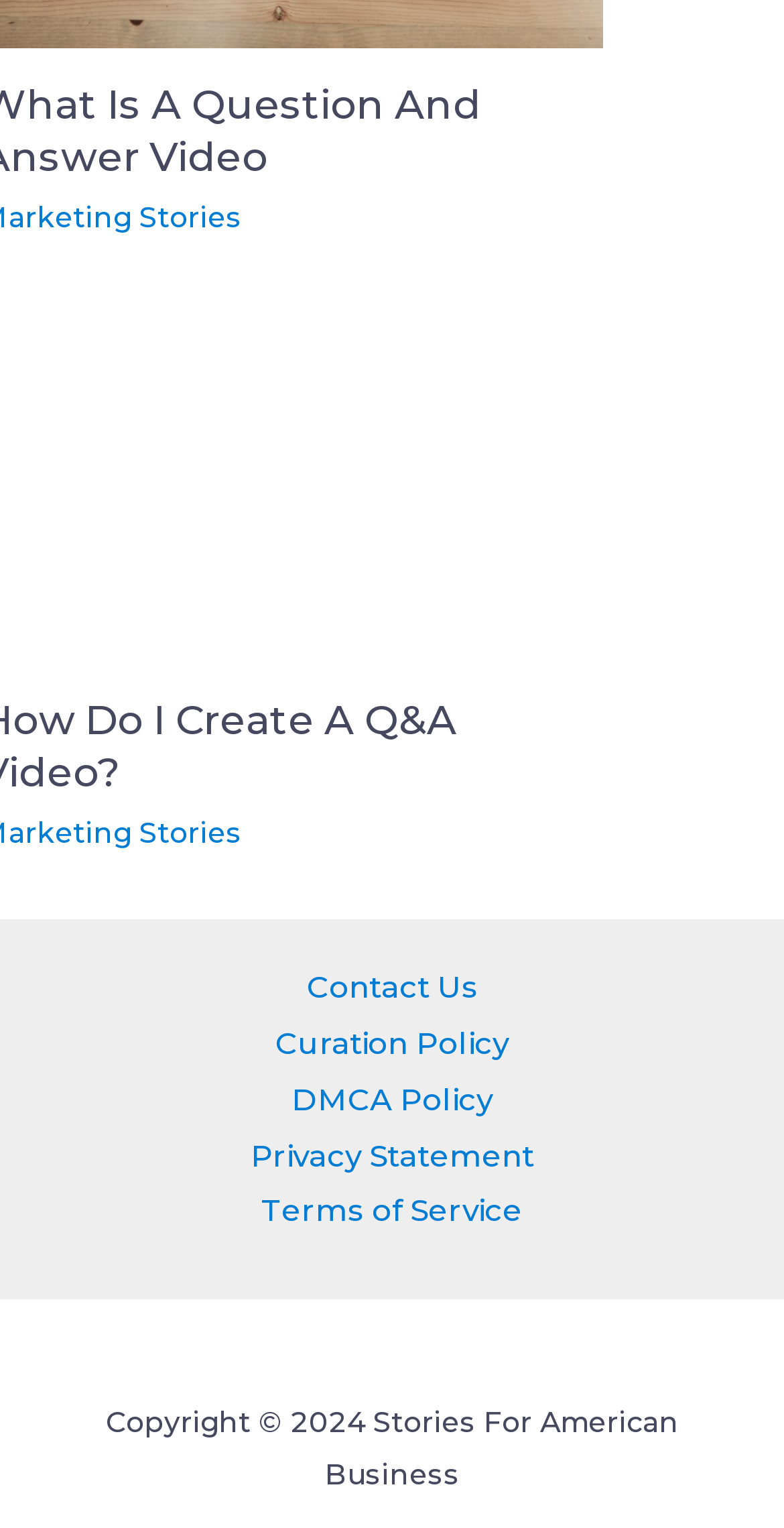How many links are in the footer?
Please utilize the information in the image to give a detailed response to the question.

I counted the number of link elements within the navigation element, which are 'Contact Us', 'Curation Policy', 'DMCA Policy', 'Privacy Statement', and 'Terms of Service'. There are 5 links in total.